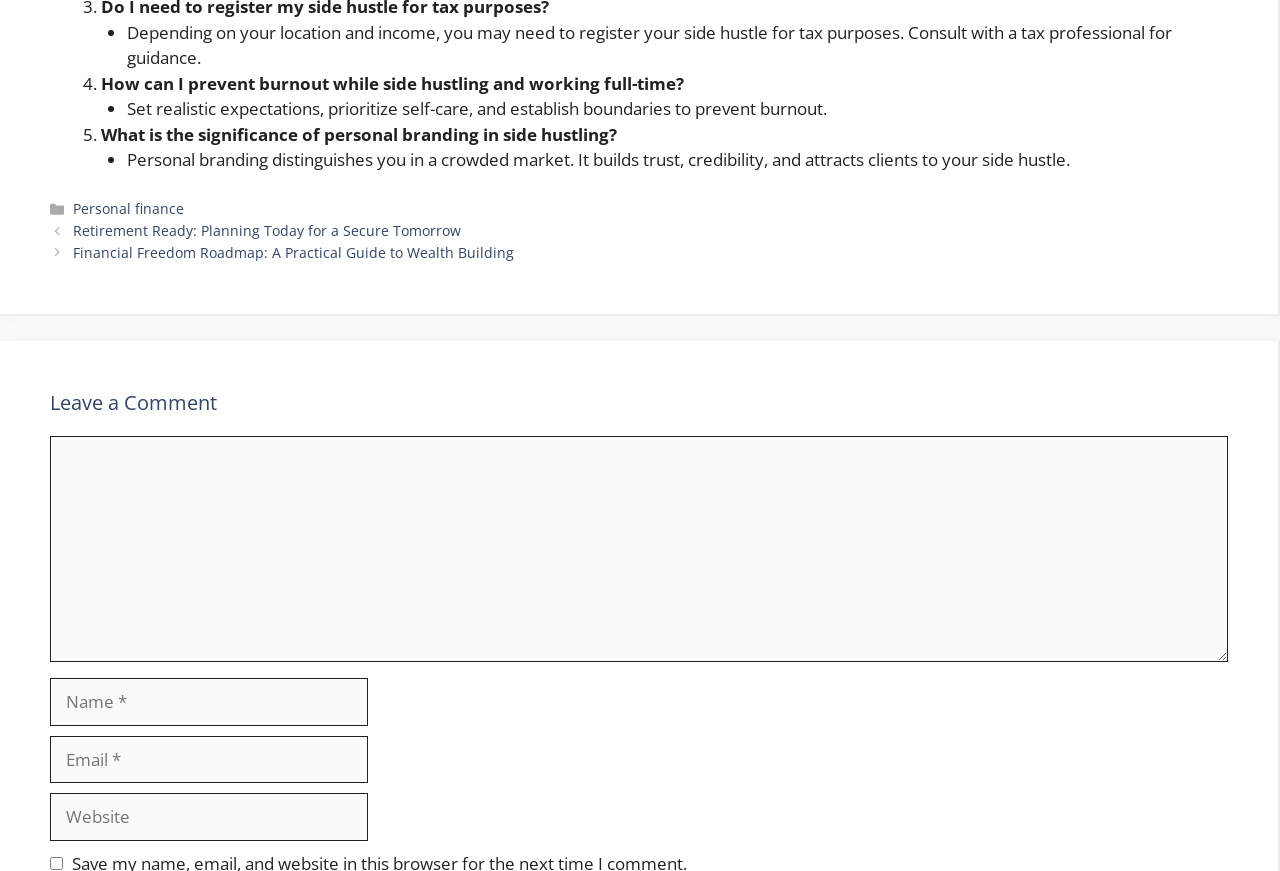Please answer the following question using a single word or phrase: What is the topic of the side hustle?

Personal finance